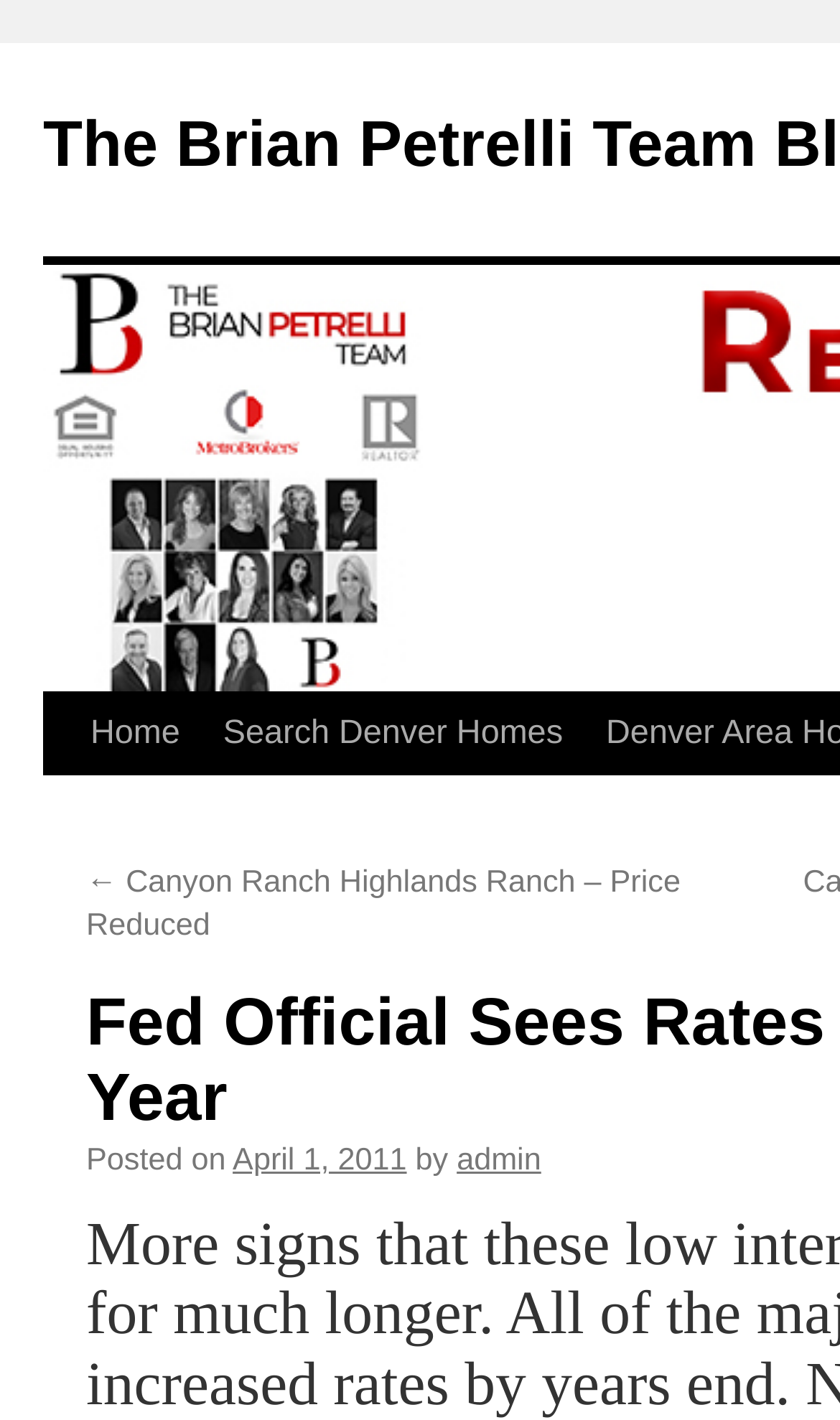What is the first link in the top navigation menu?
Identify the answer in the screenshot and reply with a single word or phrase.

Home